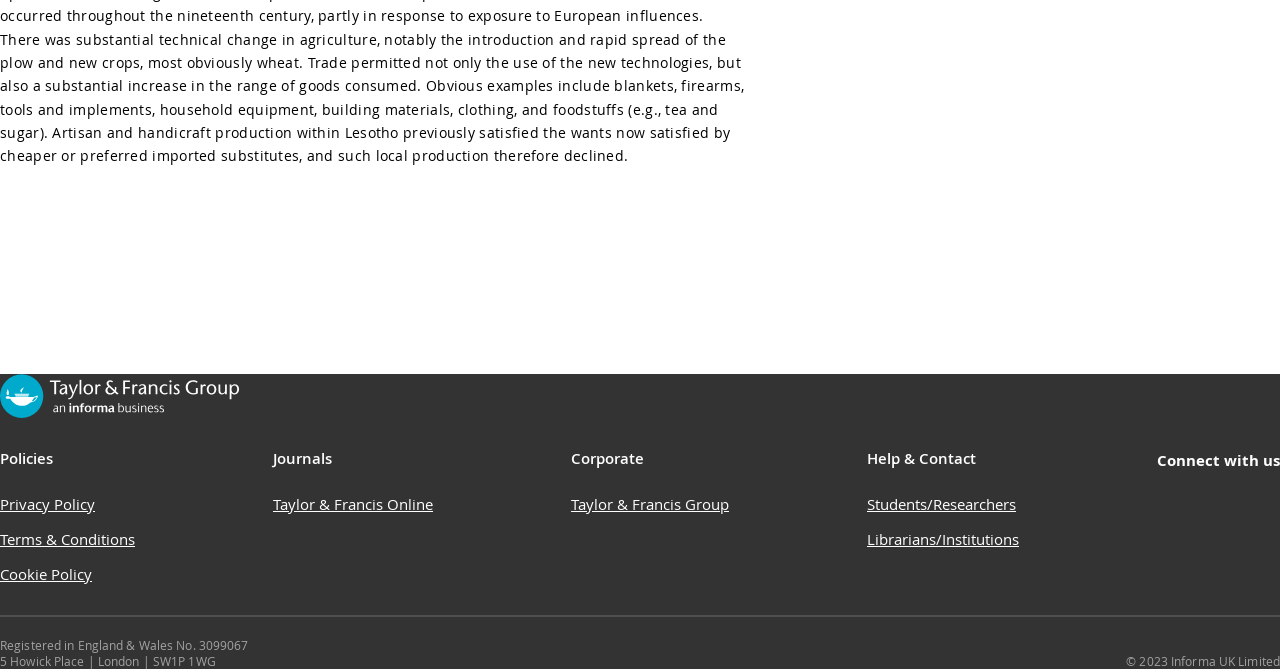Based on the element description Privacy Policy, identify the bounding box coordinates for the UI element. The coordinates should be in the format (top-left x, top-left y, bottom-right x, bottom-right y) and within the 0 to 1 range.

[0.0, 0.738, 0.074, 0.768]